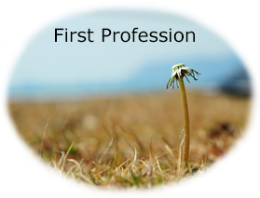Can you give a detailed response to the following question using the information from the image? What is the significance of the sprout in the image?

The sprout emerging from the ground is a symbol of growth, commitment, and new beginnings, reflecting the novice's journey in the Congregation of the Missionary Sisters of St. Columban.